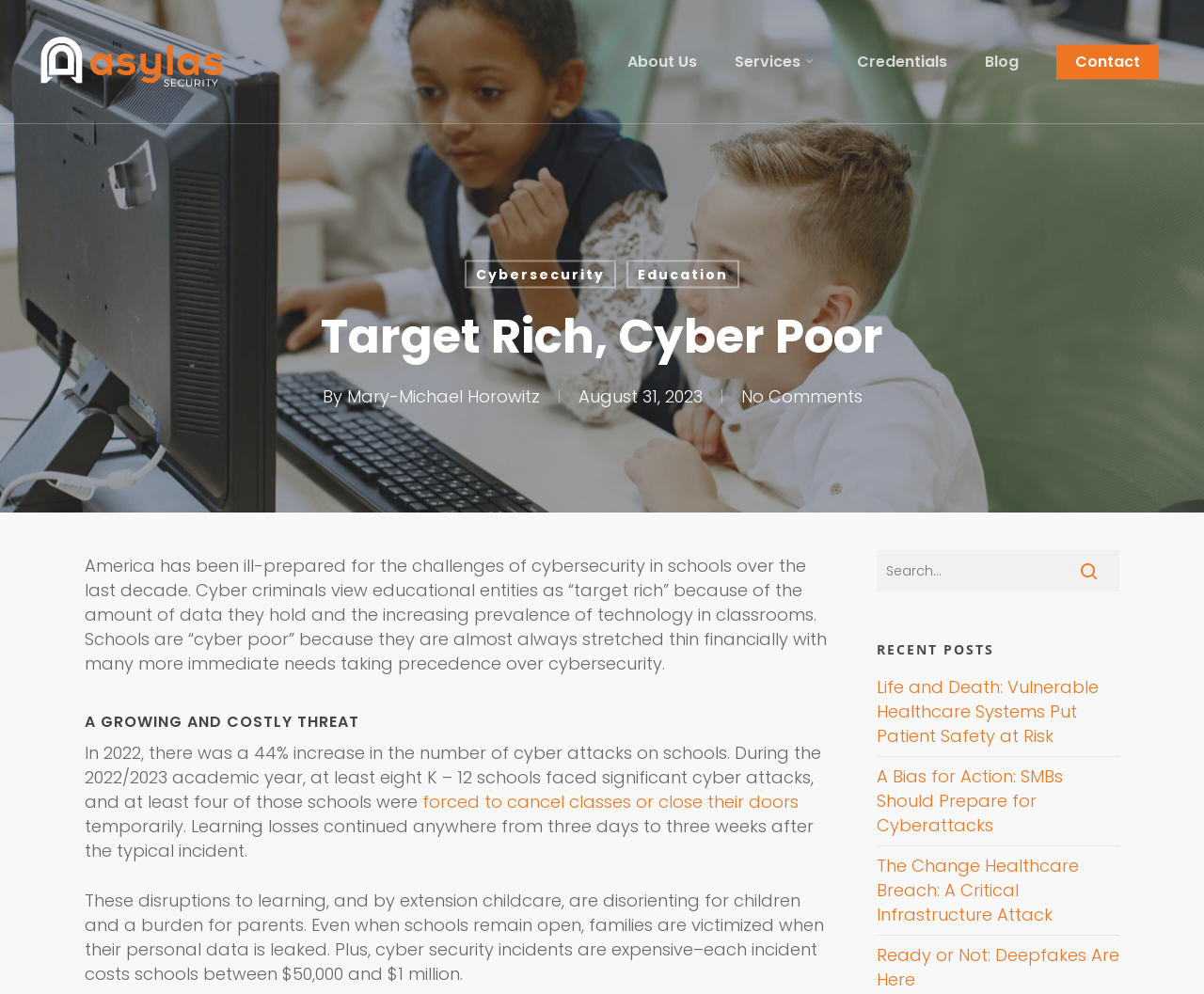Select the bounding box coordinates of the element I need to click to carry out the following instruction: "Read the 'Target Rich, Cyber Poor' article".

[0.109, 0.29, 0.891, 0.386]